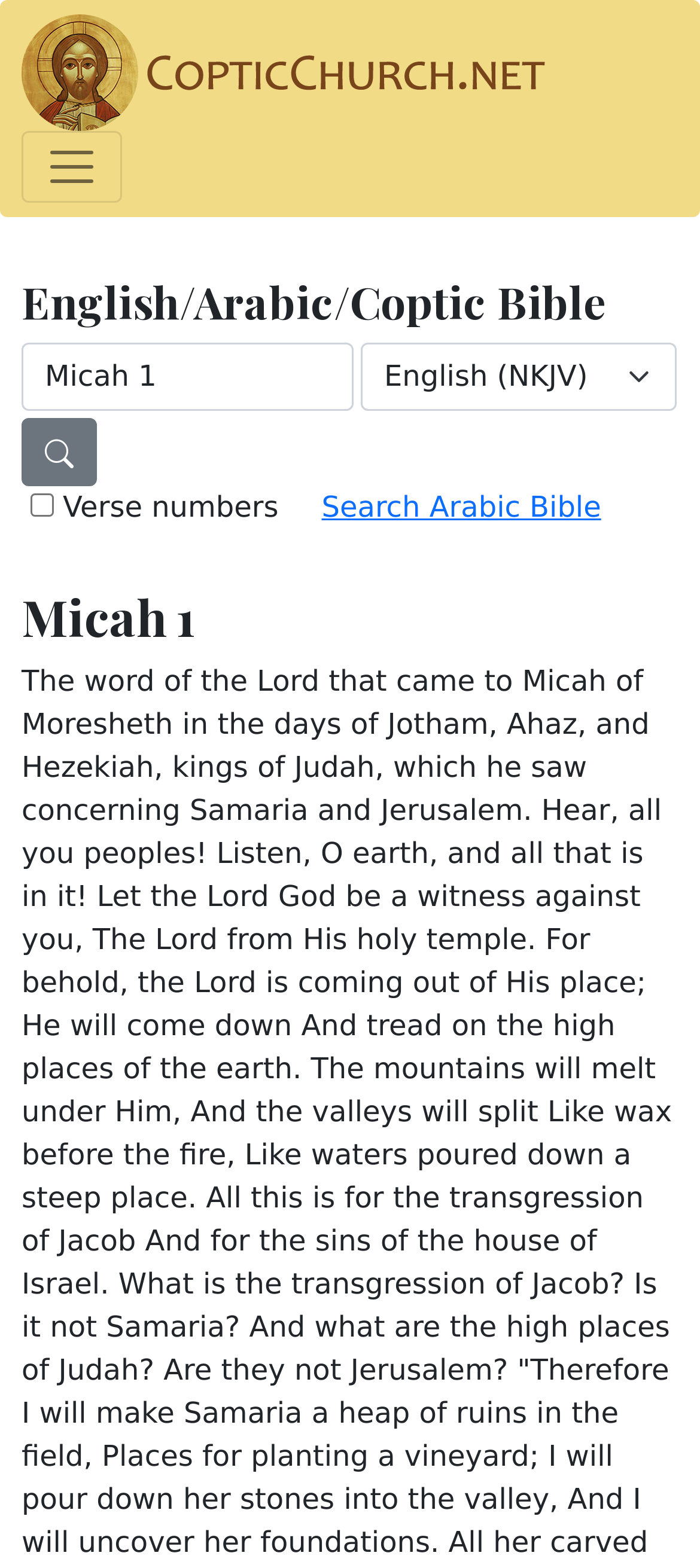Provide a short answer using a single word or phrase for the following question: 
Is there a logo on the top left?

Yes